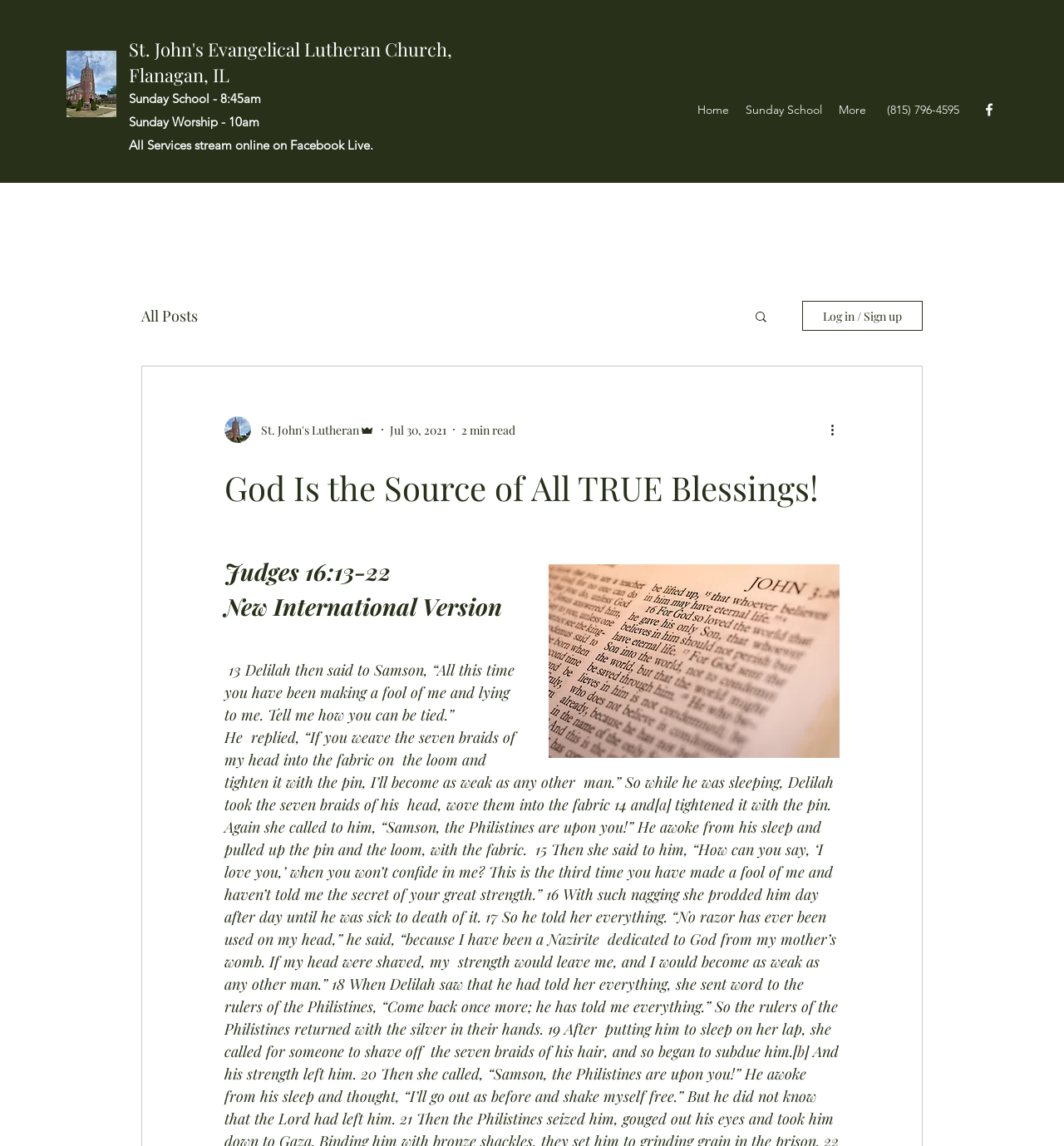Indicate the bounding box coordinates of the clickable region to achieve the following instruction: "Click the 'Home' link."

[0.648, 0.085, 0.693, 0.107]